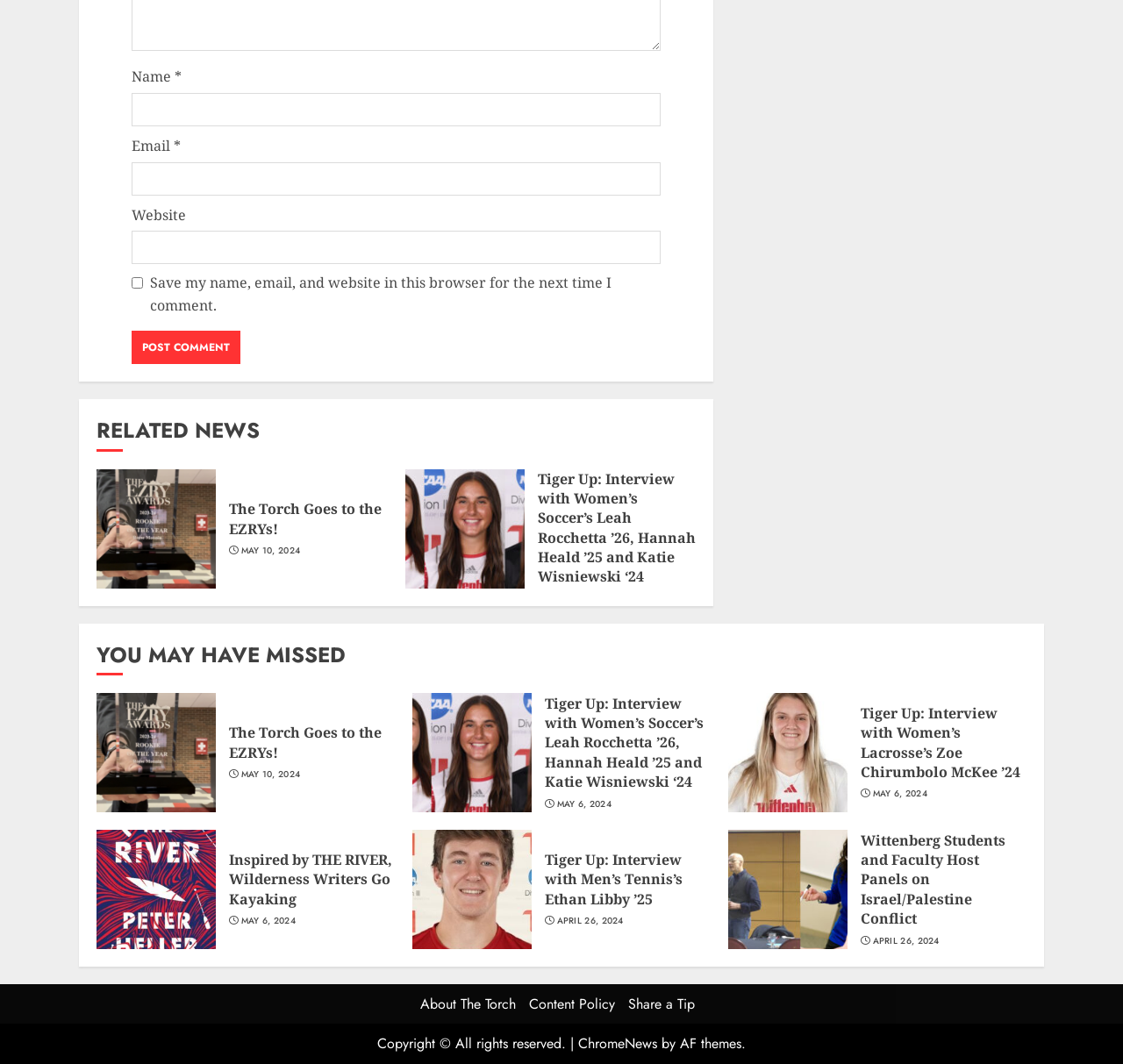How many textboxes are in the comment form?
Using the screenshot, give a one-word or short phrase answer.

3